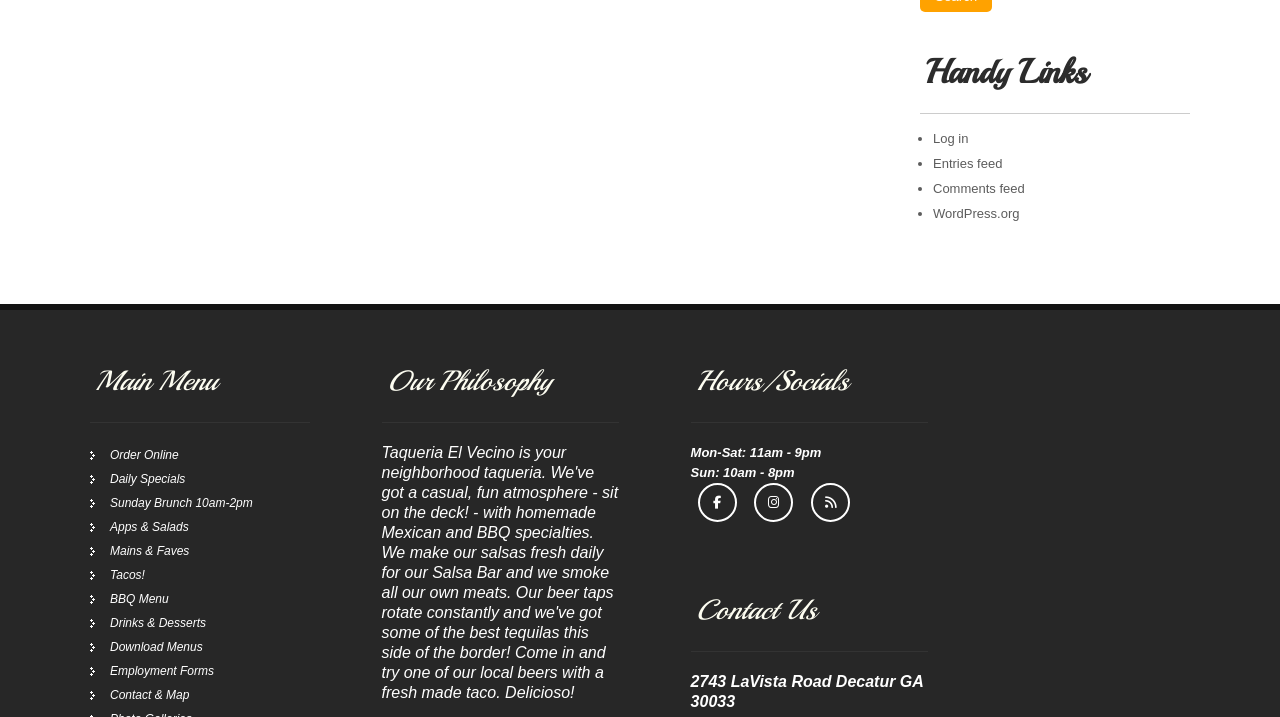Respond with a single word or phrase to the following question:
What time does the restaurant open on Sundays?

10am